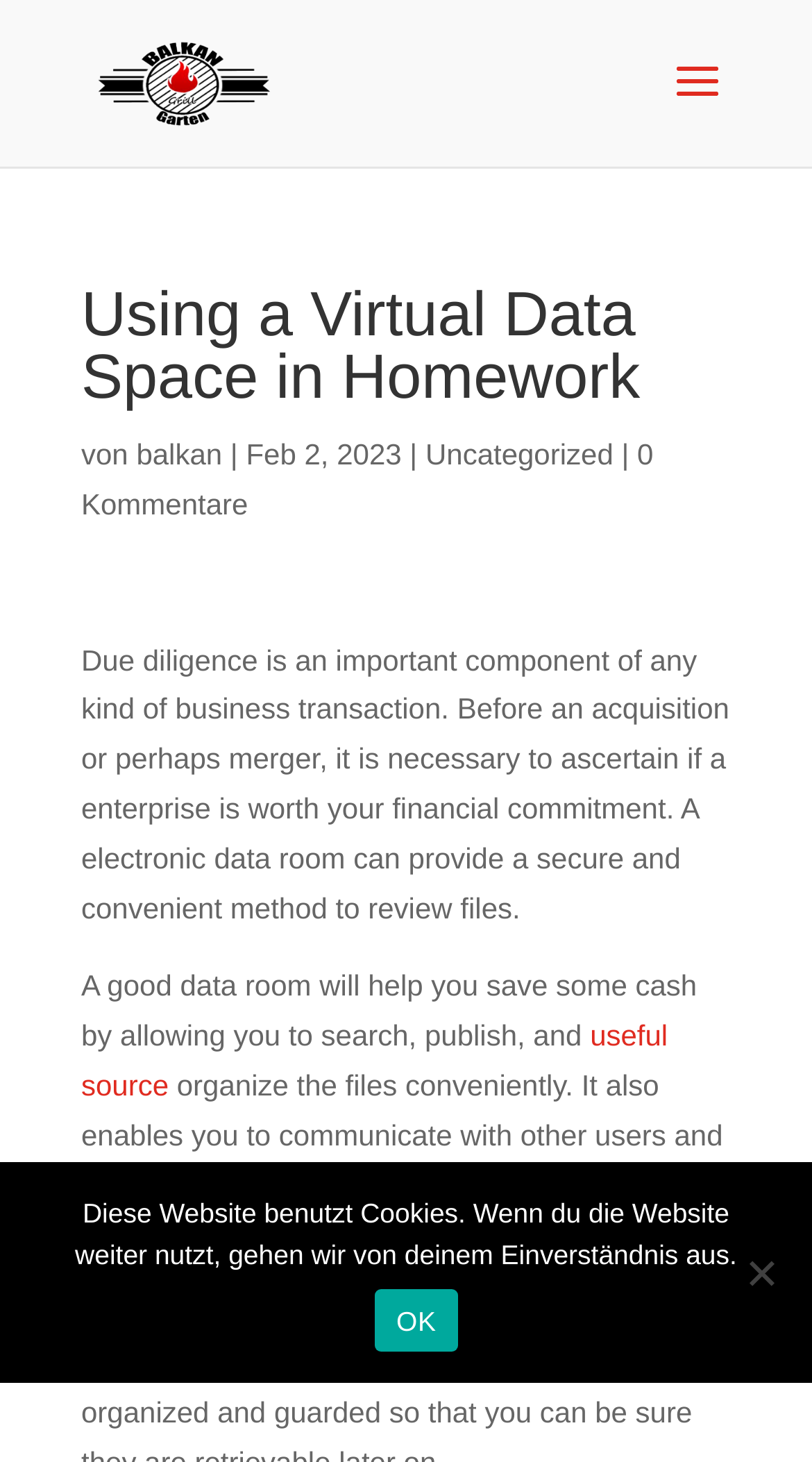Given the webpage screenshot and the description, determine the bounding box coordinates (top-left x, top-left y, bottom-right x, bottom-right y) that define the location of the UI element matching this description: useful source

[0.1, 0.697, 0.822, 0.754]